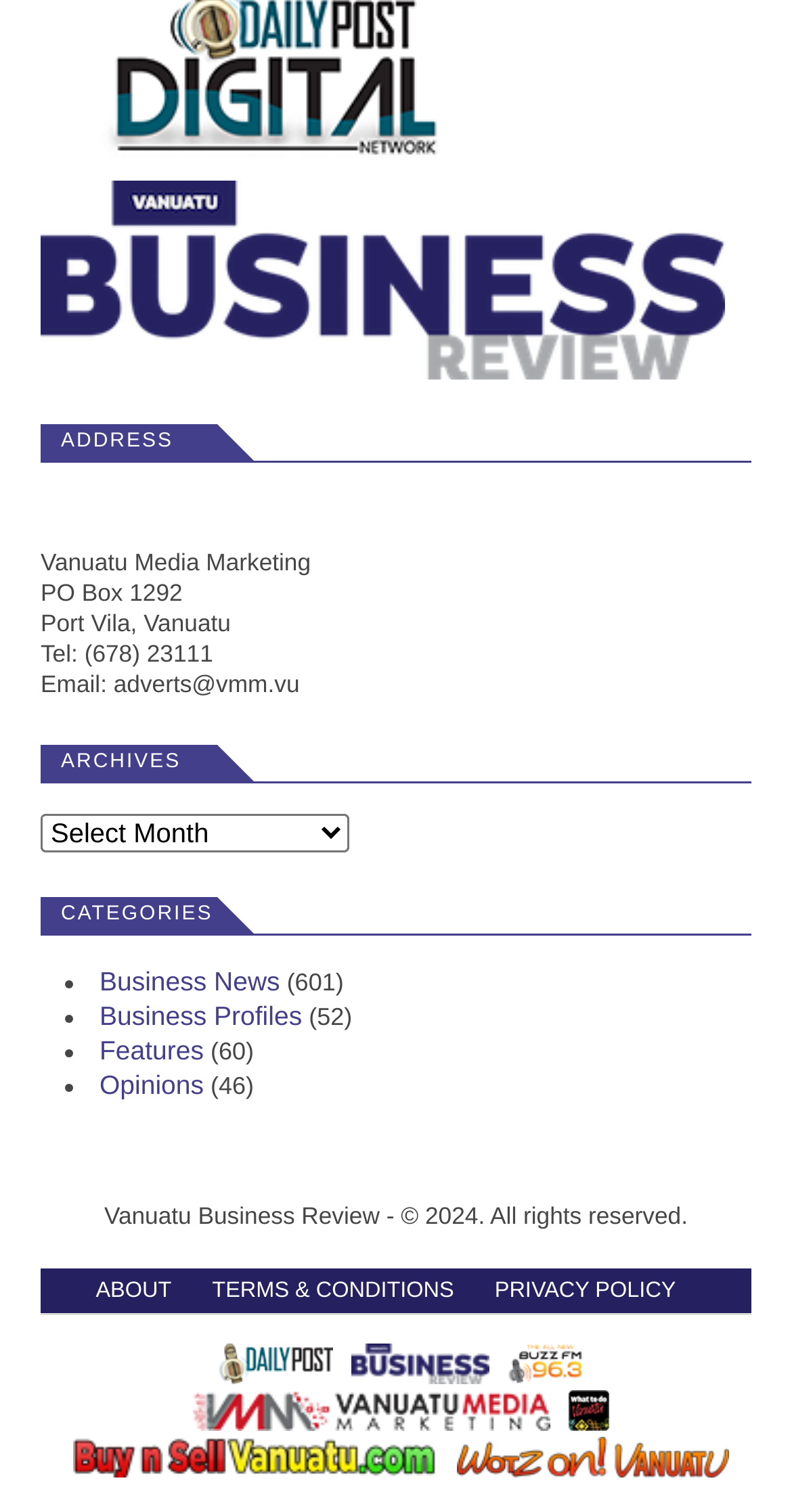Find the bounding box coordinates for the area that must be clicked to perform this action: "Click the 'ABOUT' link".

[0.121, 0.845, 0.217, 0.861]